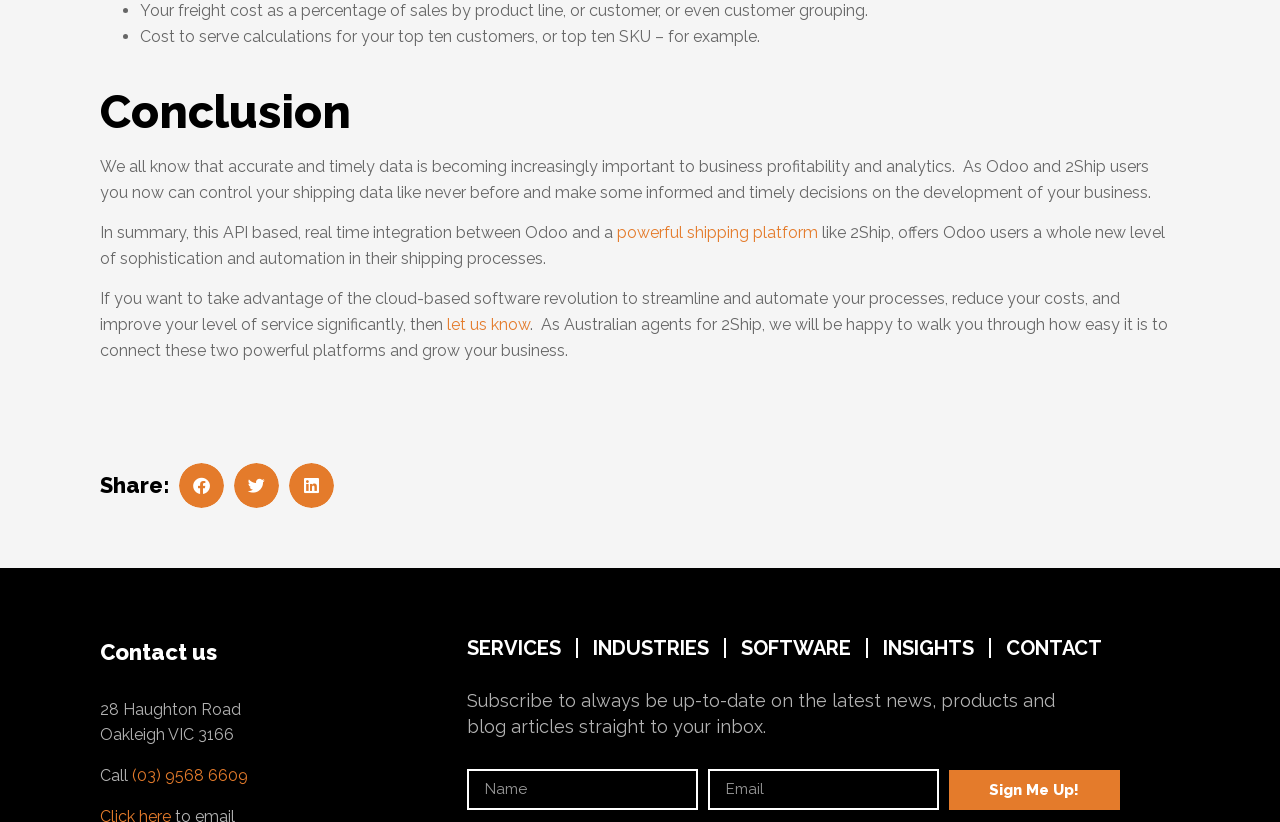Please identify the bounding box coordinates of the area I need to click to accomplish the following instruction: "Click on 'Share on facebook'".

[0.14, 0.564, 0.175, 0.618]